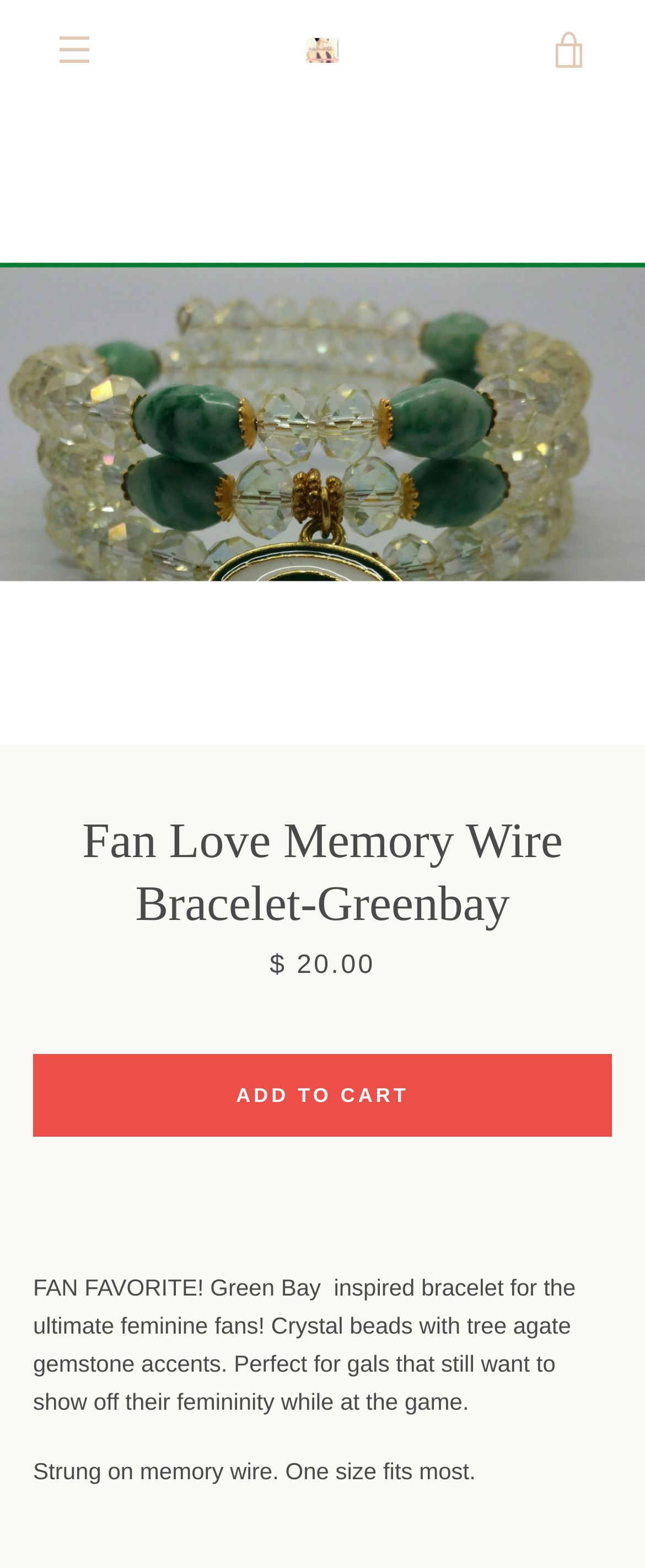Identify the bounding box coordinates of the element that should be clicked to fulfill this task: "View cart". The coordinates should be provided as four float numbers between 0 and 1, i.e., [left, top, right, bottom].

[0.821, 0.005, 0.949, 0.058]